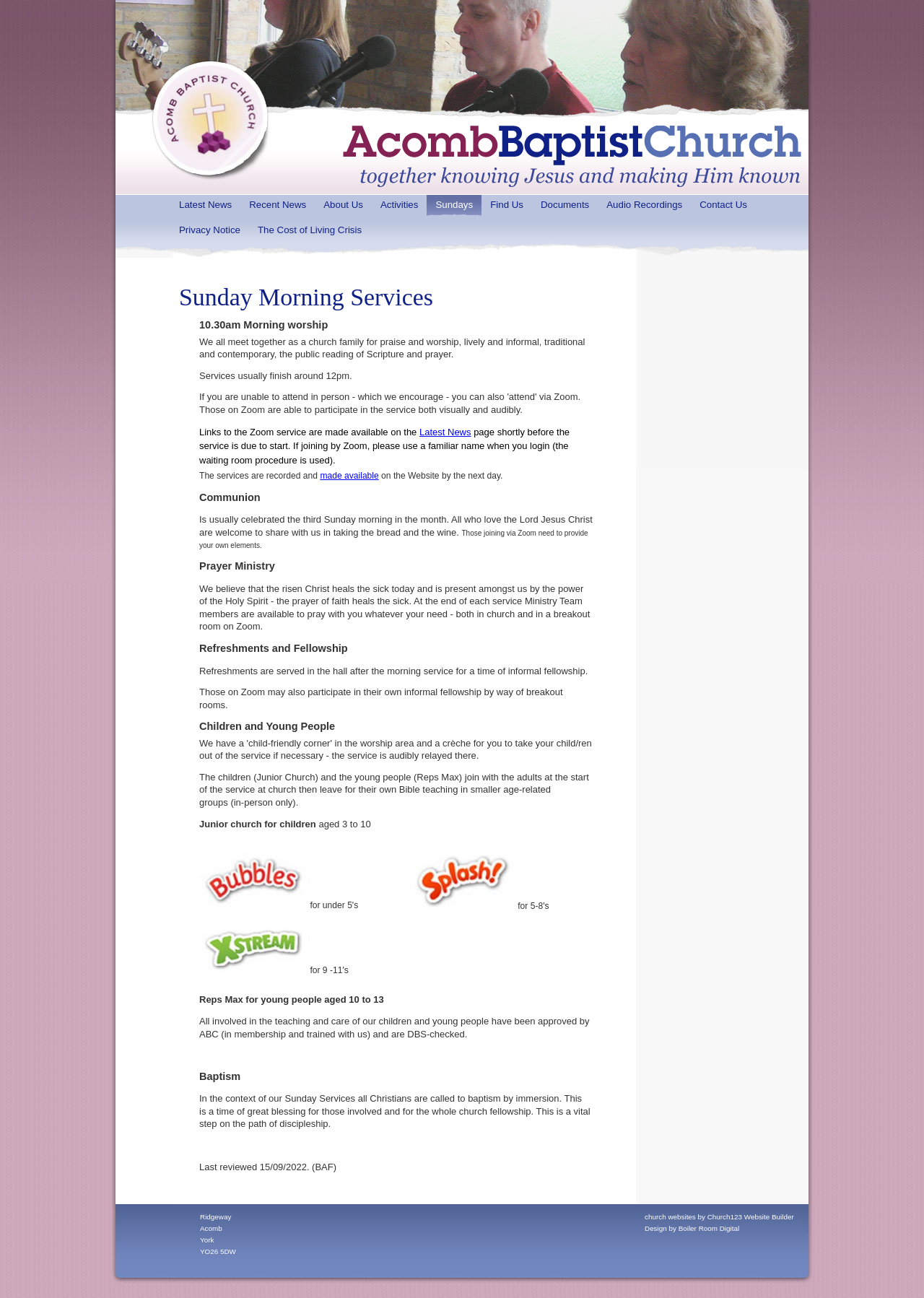How often is Communion usually celebrated?
Based on the screenshot, provide your answer in one word or phrase.

Third Sunday morning